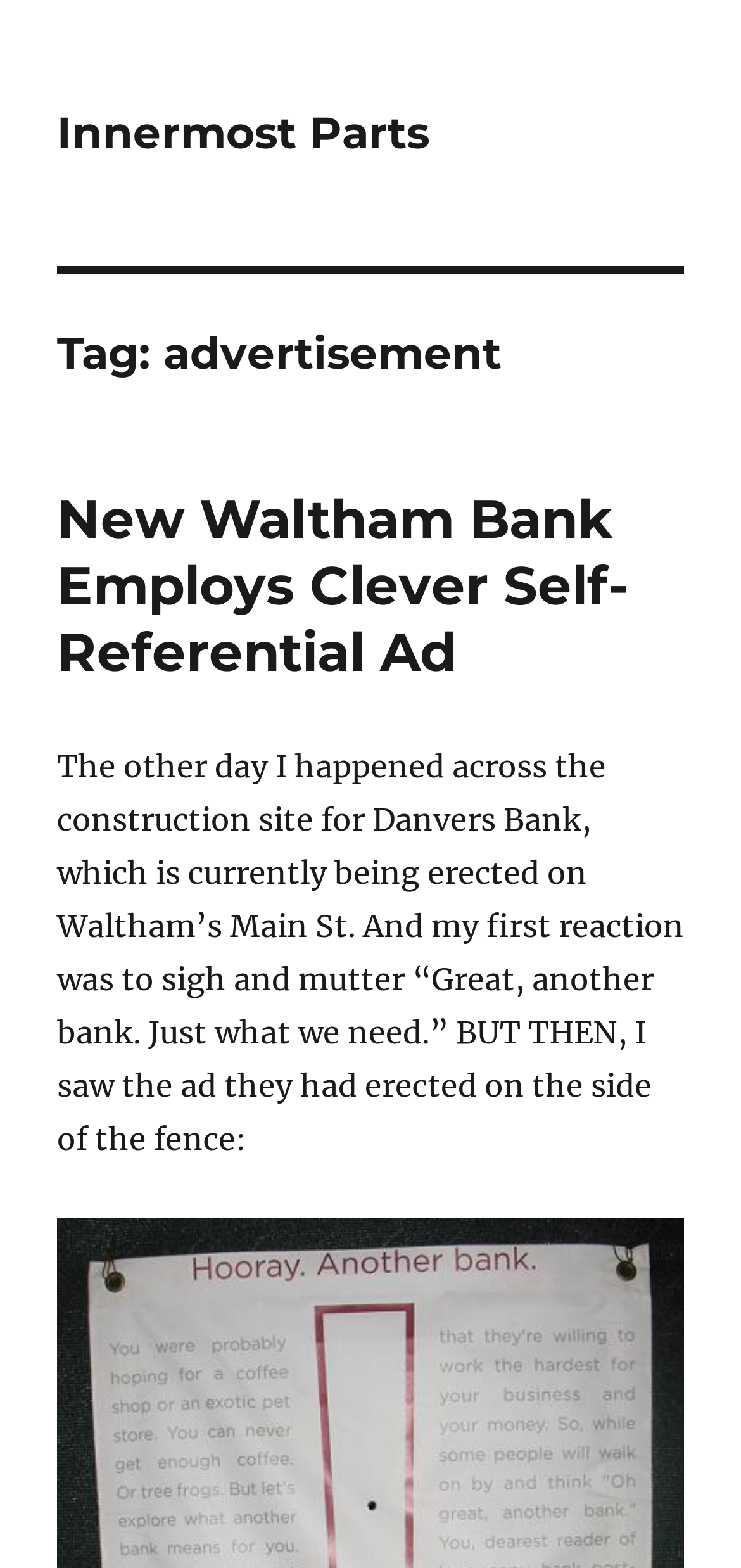Please provide the bounding box coordinates in the format (top-left x, top-left y, bottom-right x, bottom-right y). Remember, all values are floating point numbers between 0 and 1. What is the bounding box coordinate of the region described as: Innermost Parts

[0.077, 0.068, 0.579, 0.102]